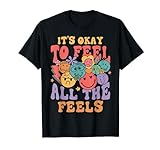Create a detailed narrative for the image.

The image showcases a vibrant t-shirt designed with a cheerful and colorful graphic, featuring the phrase "IT'S OKAY TO FEEL ALL THE FEELS." The text is prominently displayed in a playful font, surrounded by various expressive emoticons and smiley faces in pastel colors, set against a stylish black background. This t-shirt embraces themes of emotional awareness and validation, making it an ideal choice for those who appreciate both comfort and meaningful messages in their attire. It is part of the "It's Ok To..." collection, and is currently available for purchase at a price of $15.99, perfect for anyone looking to express their feelings in a fun and fashionable way.